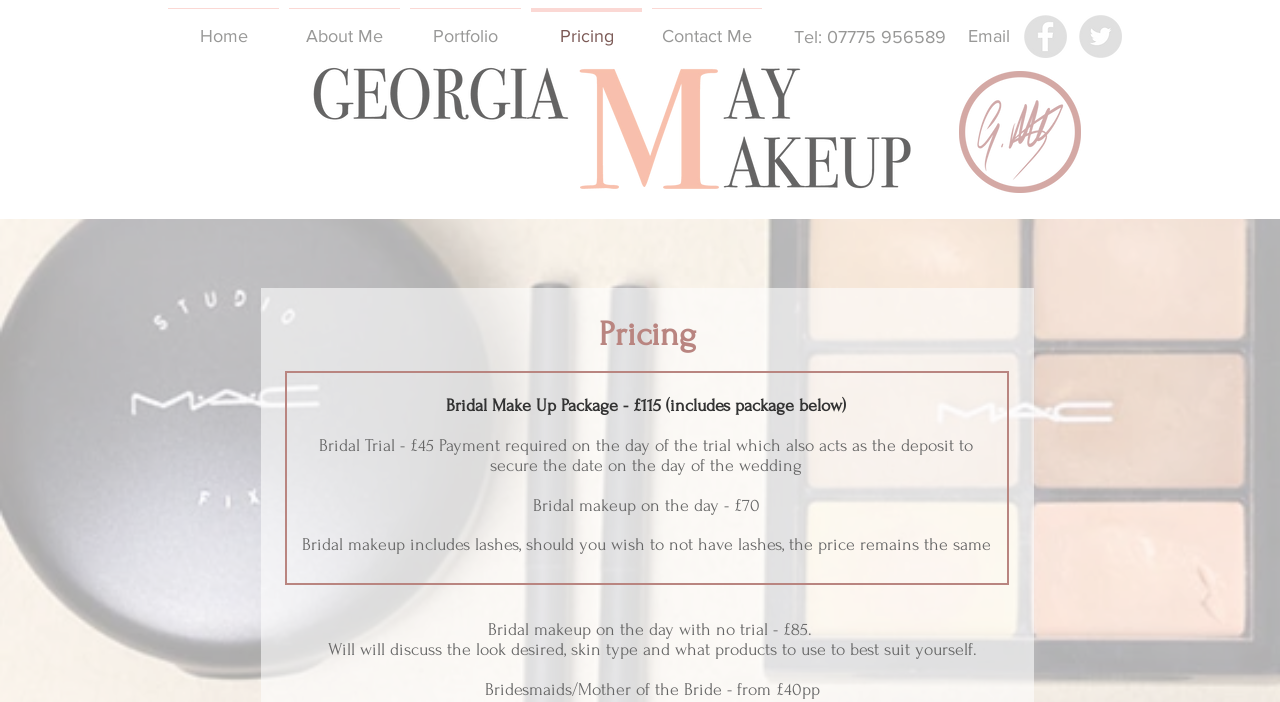Identify the bounding box coordinates of the clickable section necessary to follow the following instruction: "Click on the 'Email' link". The coordinates should be presented as four float numbers from 0 to 1, i.e., [left, top, right, bottom].

[0.749, 0.034, 0.795, 0.071]